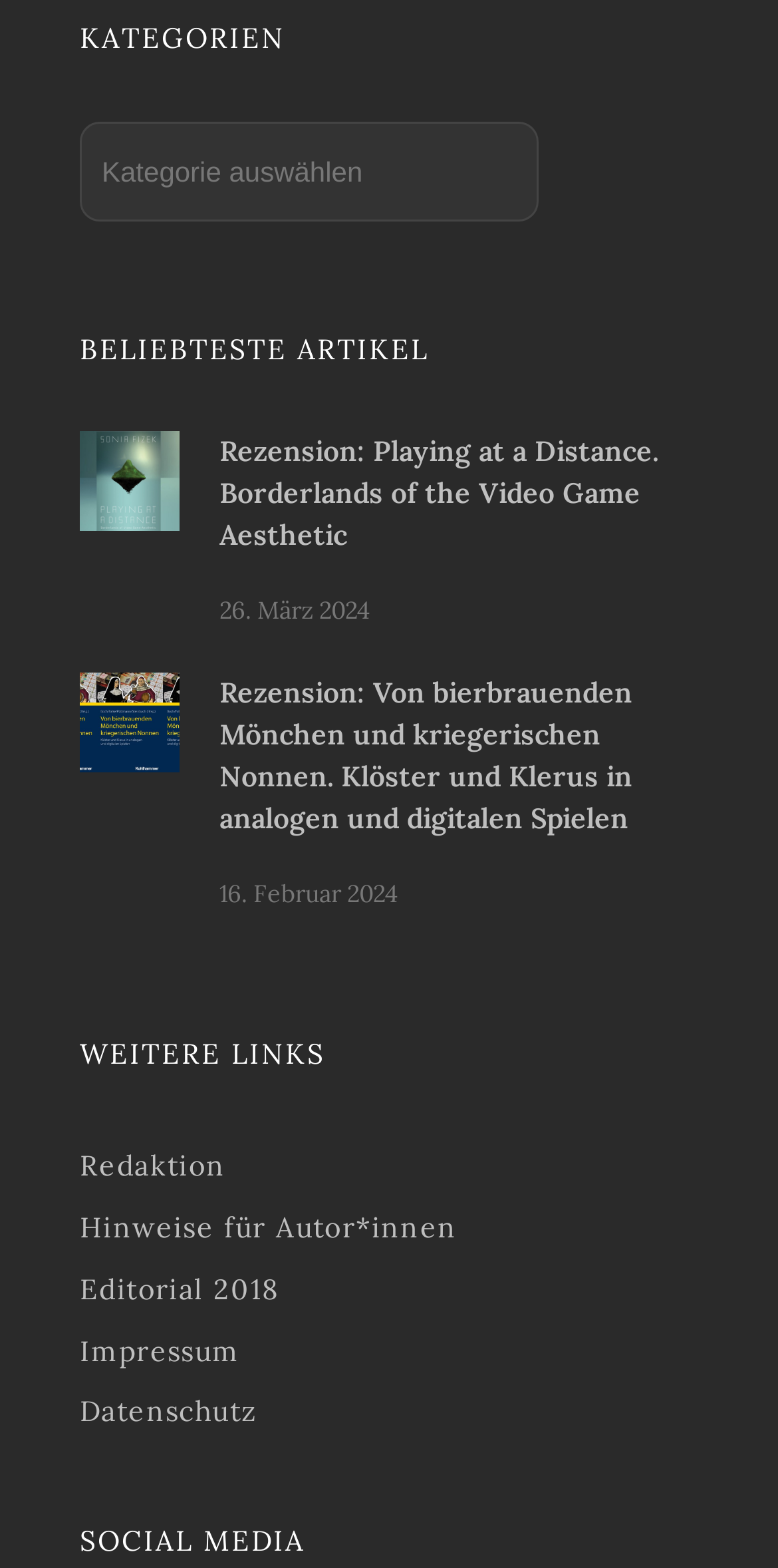Please mark the clickable region by giving the bounding box coordinates needed to complete this instruction: "Select a category".

[0.103, 0.077, 0.692, 0.141]